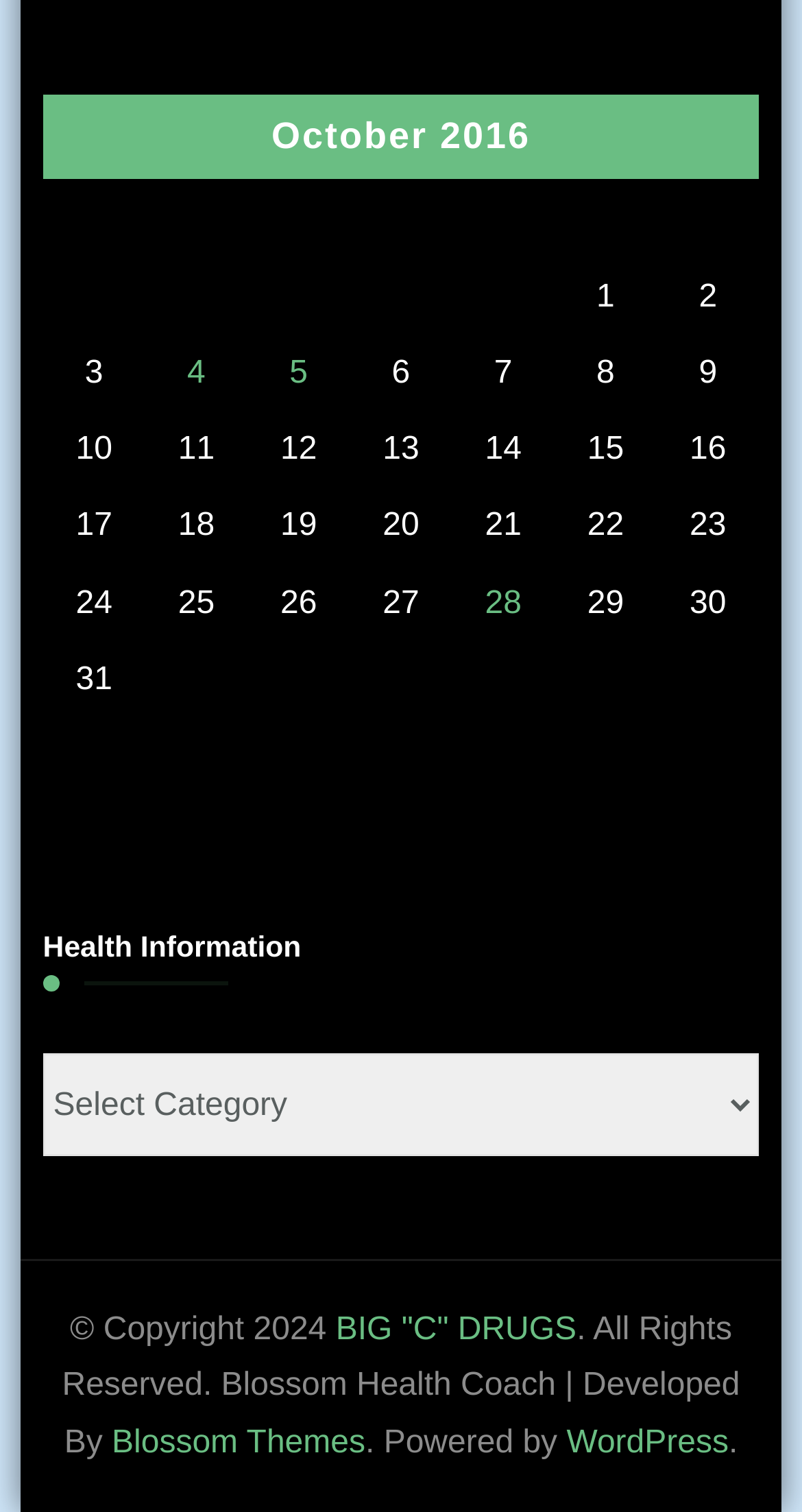Based on the image, provide a detailed and complete answer to the question: 
How many days are listed in the table?

The table has 31 rows, each representing a day of the month, from 1 to 31.